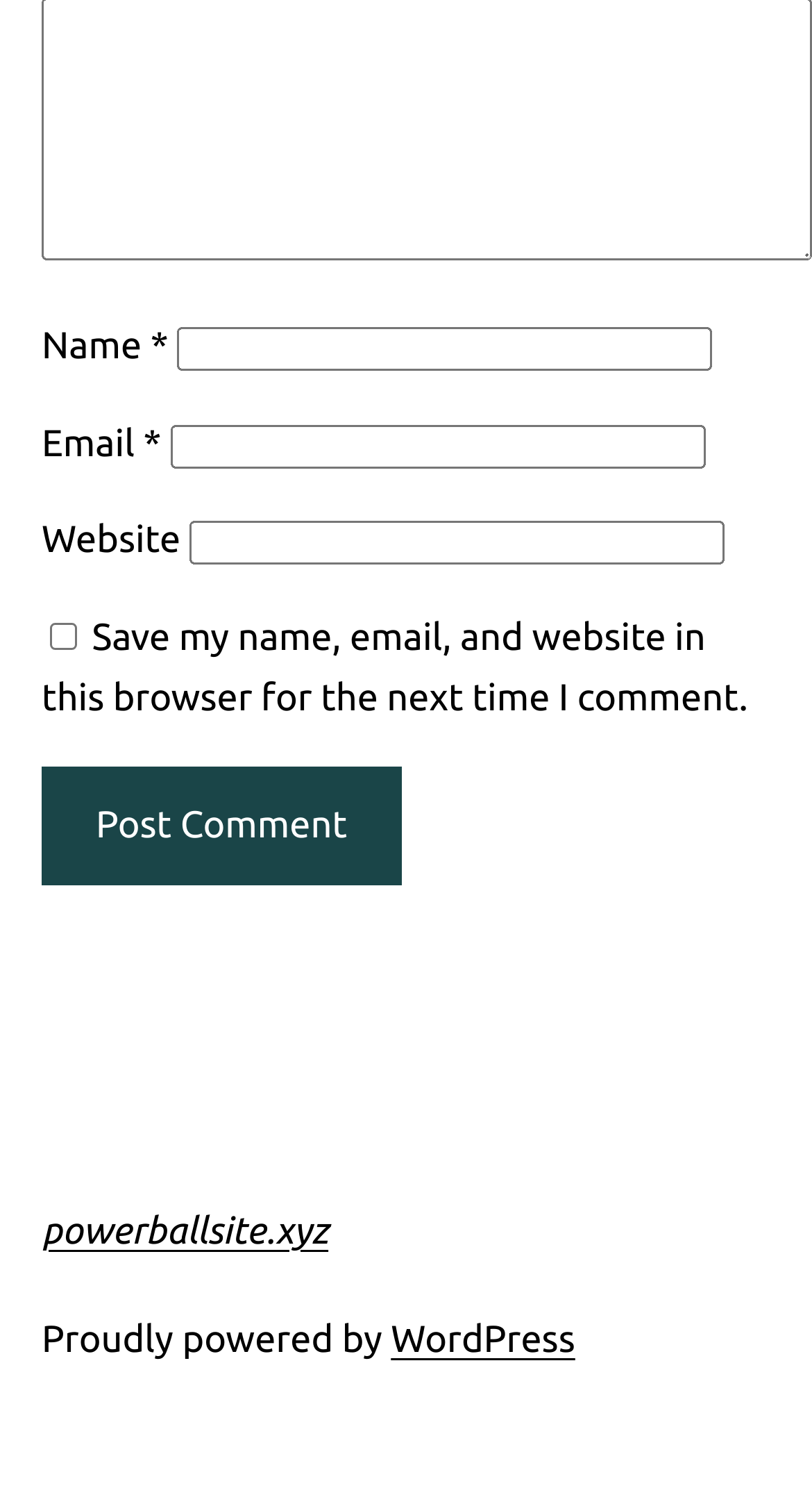Locate and provide the bounding box coordinates for the HTML element that matches this description: "December 15, 2009October 5, 2022".

None